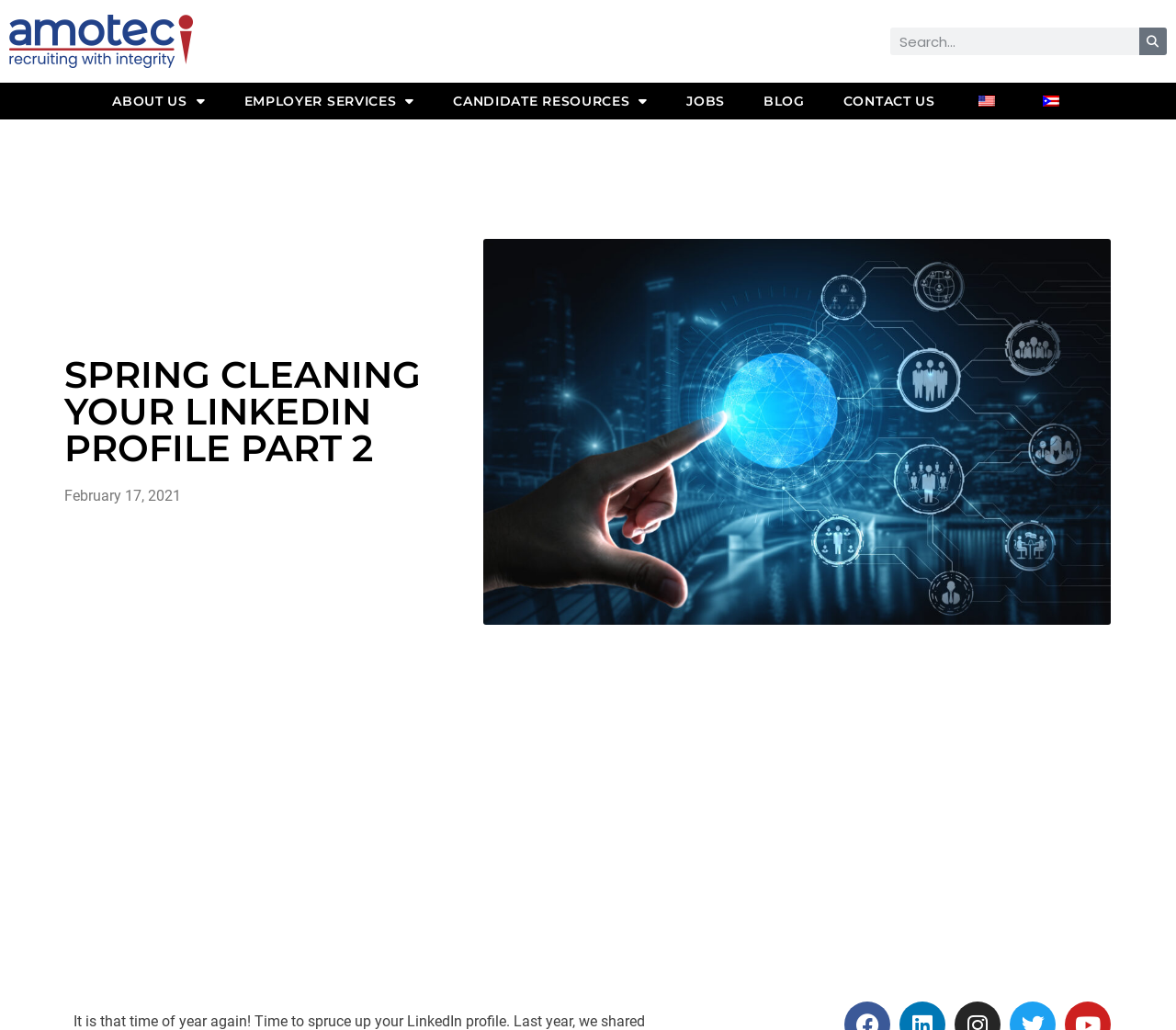Find the bounding box coordinates of the clickable area that will achieve the following instruction: "go to home page".

[0.008, 0.013, 0.164, 0.067]